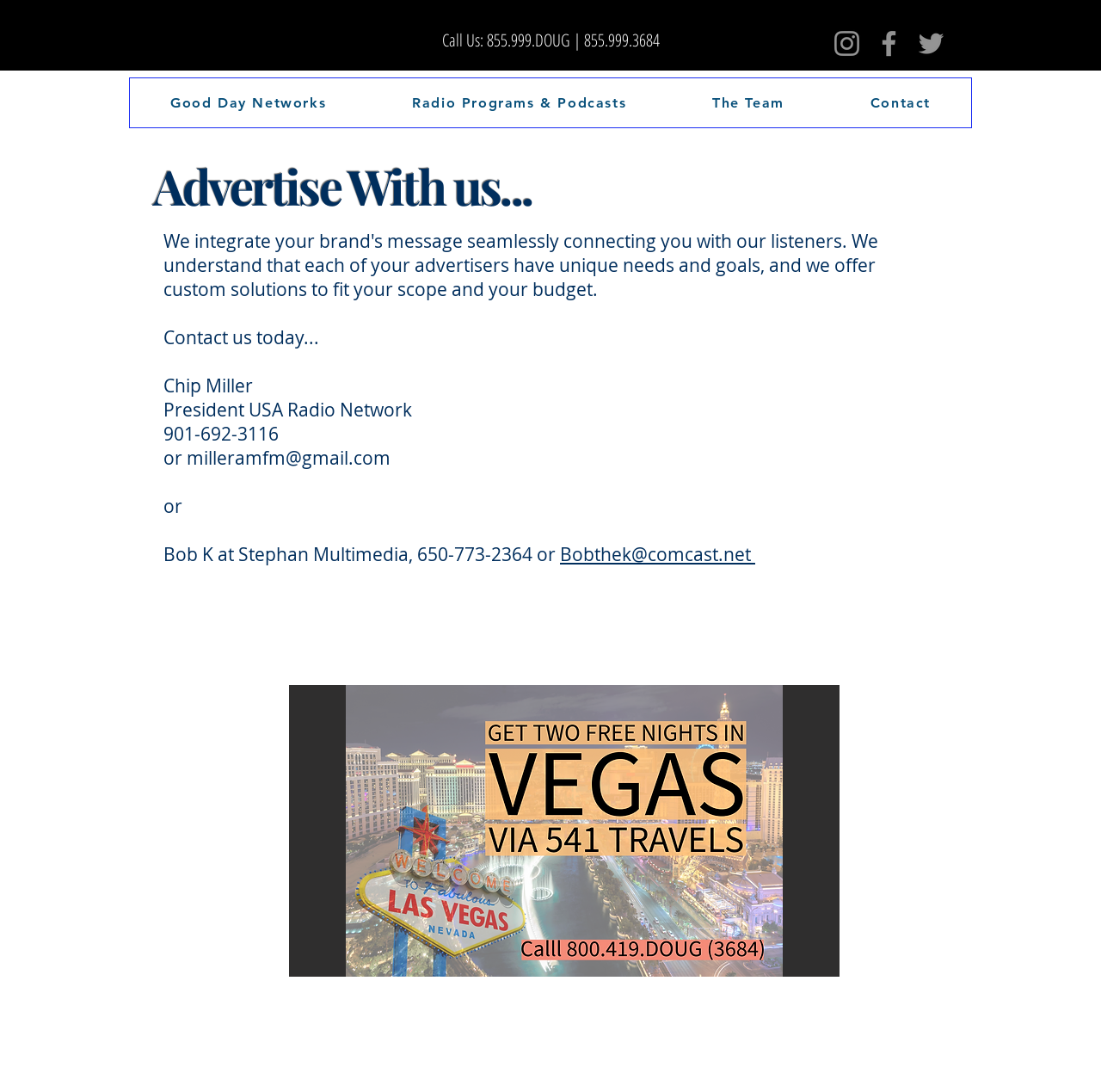Identify the bounding box coordinates of the section to be clicked to complete the task described by the following instruction: "Email Chip Miller". The coordinates should be four float numbers between 0 and 1, formatted as [left, top, right, bottom].

[0.17, 0.408, 0.355, 0.43]